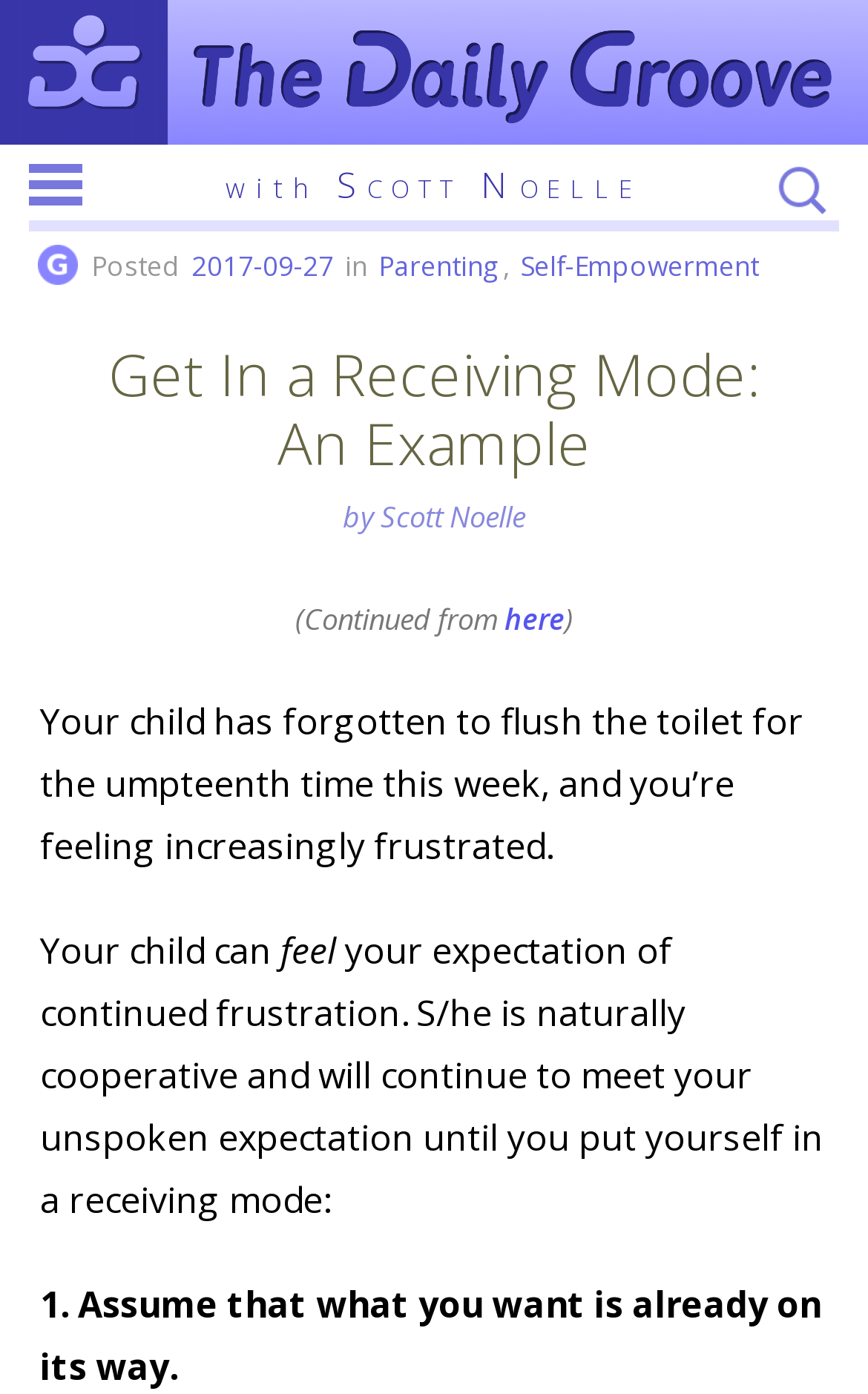Mark the bounding box of the element that matches the following description: "here".

[0.581, 0.429, 0.65, 0.458]